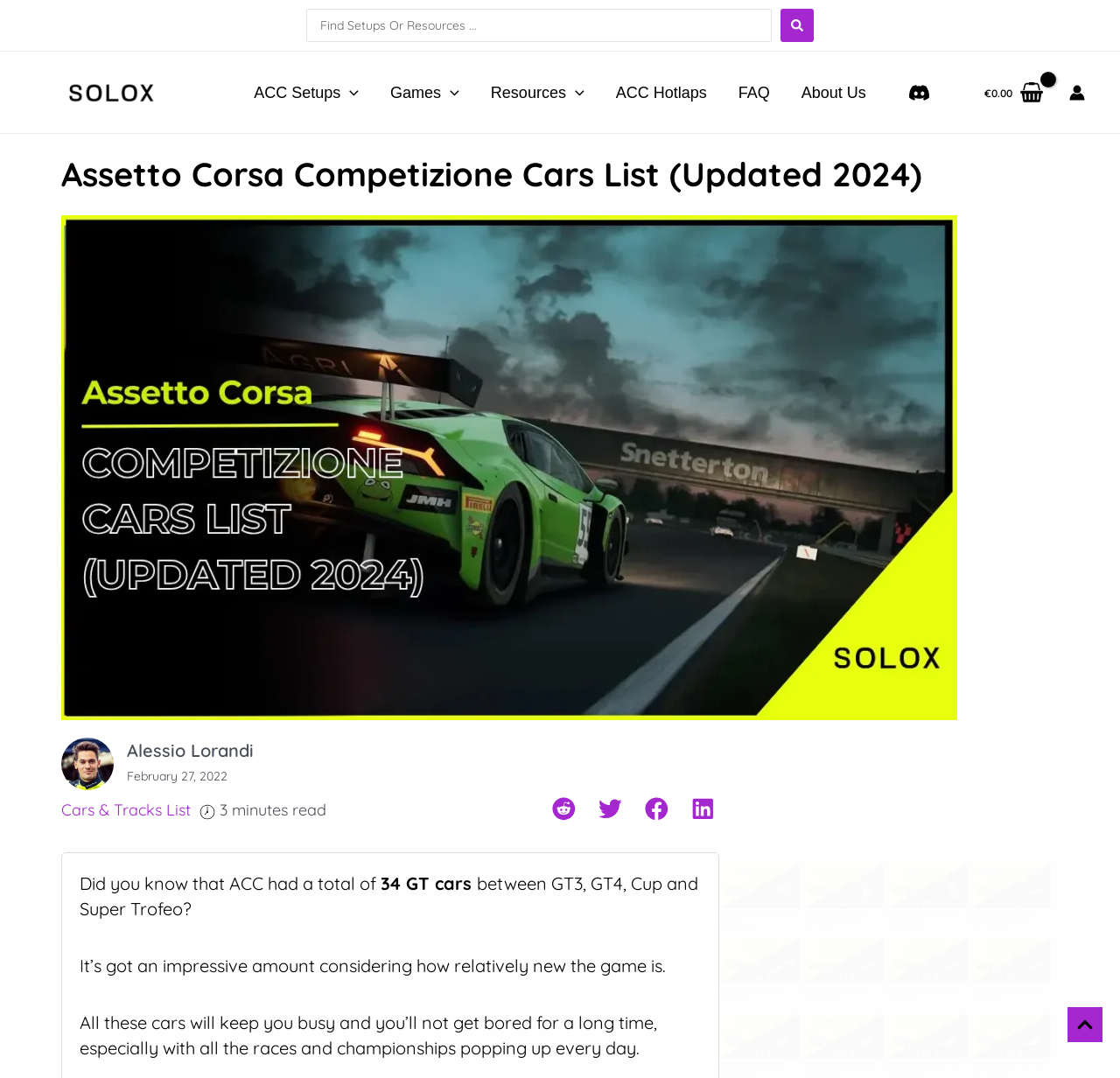What is the author of the article?
From the image, respond with a single word or phrase.

Alessio Lorandi